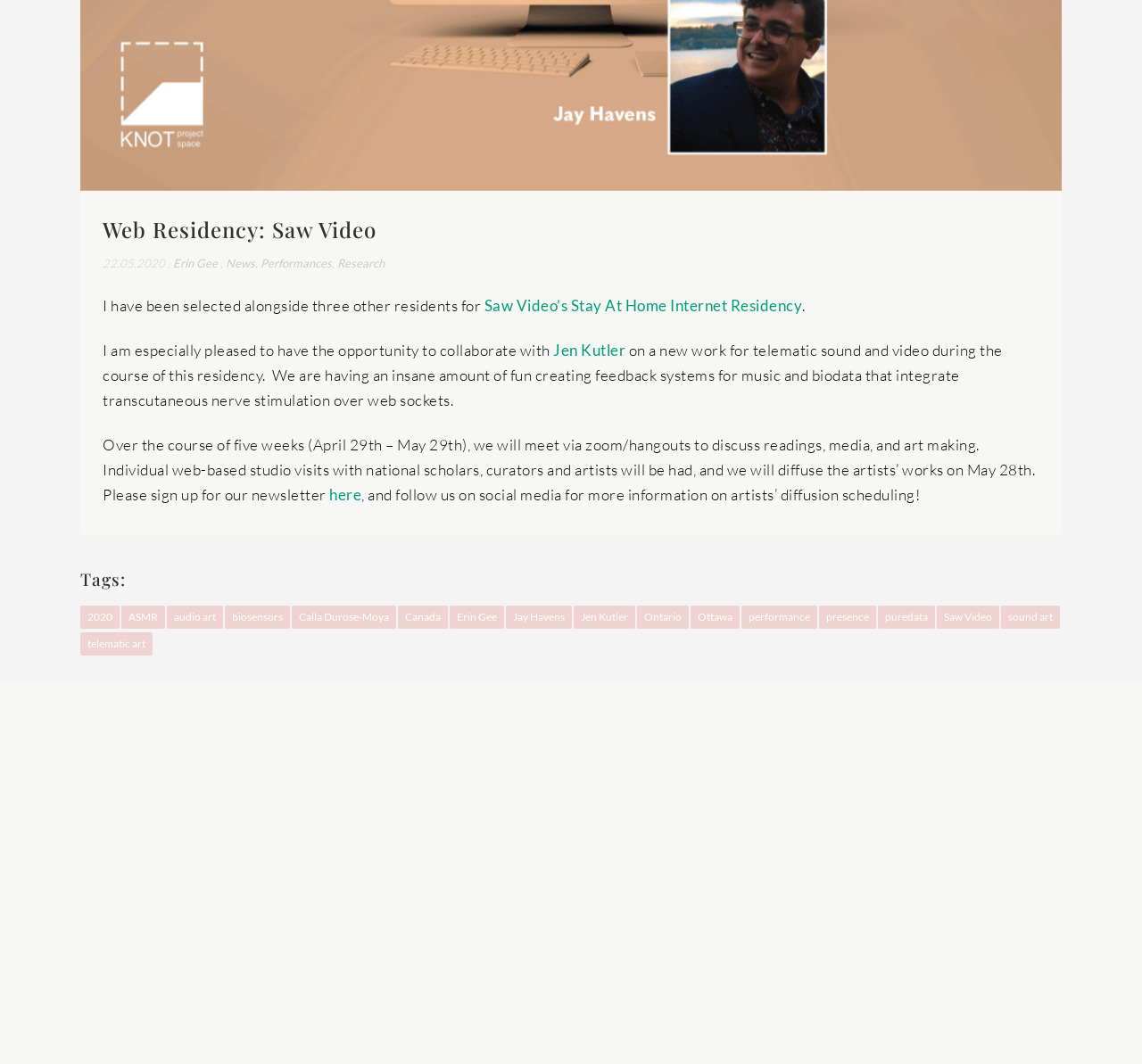Determine the bounding box for the HTML element described here: "Ottawa". The coordinates should be given as [left, top, right, bottom] with each number being a float between 0 and 1.

[0.605, 0.569, 0.648, 0.591]